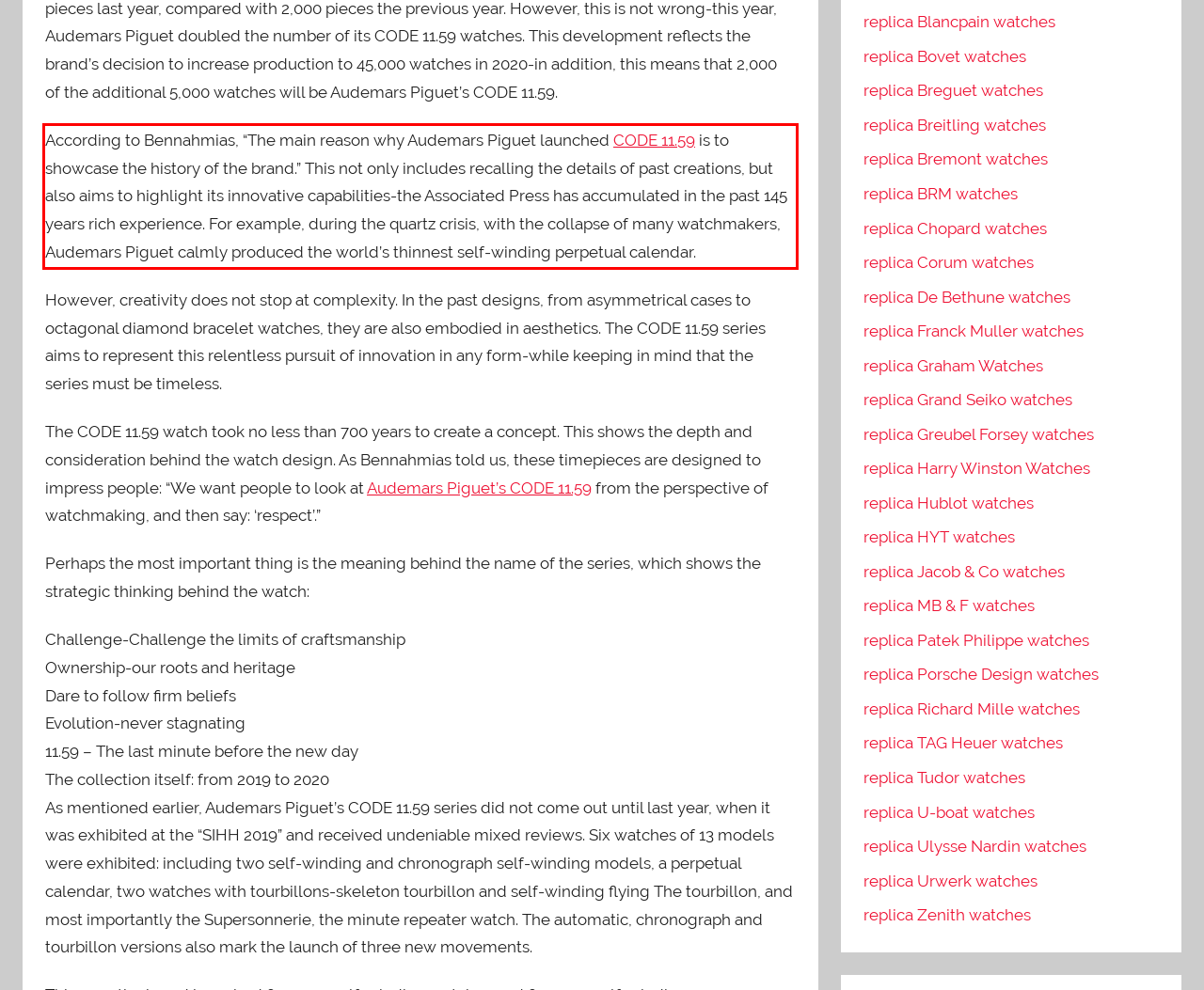Extract and provide the text found inside the red rectangle in the screenshot of the webpage.

According to Bennahmias, “The main reason why Audemars Piguet launched CODE 11.59 is to showcase the history of the brand.” This not only includes recalling the details of past creations, but also aims to highlight its innovative capabilities-the Associated Press has accumulated in the past 145 years rich experience. For example, during the quartz crisis, with the collapse of many watchmakers, Audemars Piguet calmly produced the world’s thinnest self-winding perpetual calendar.